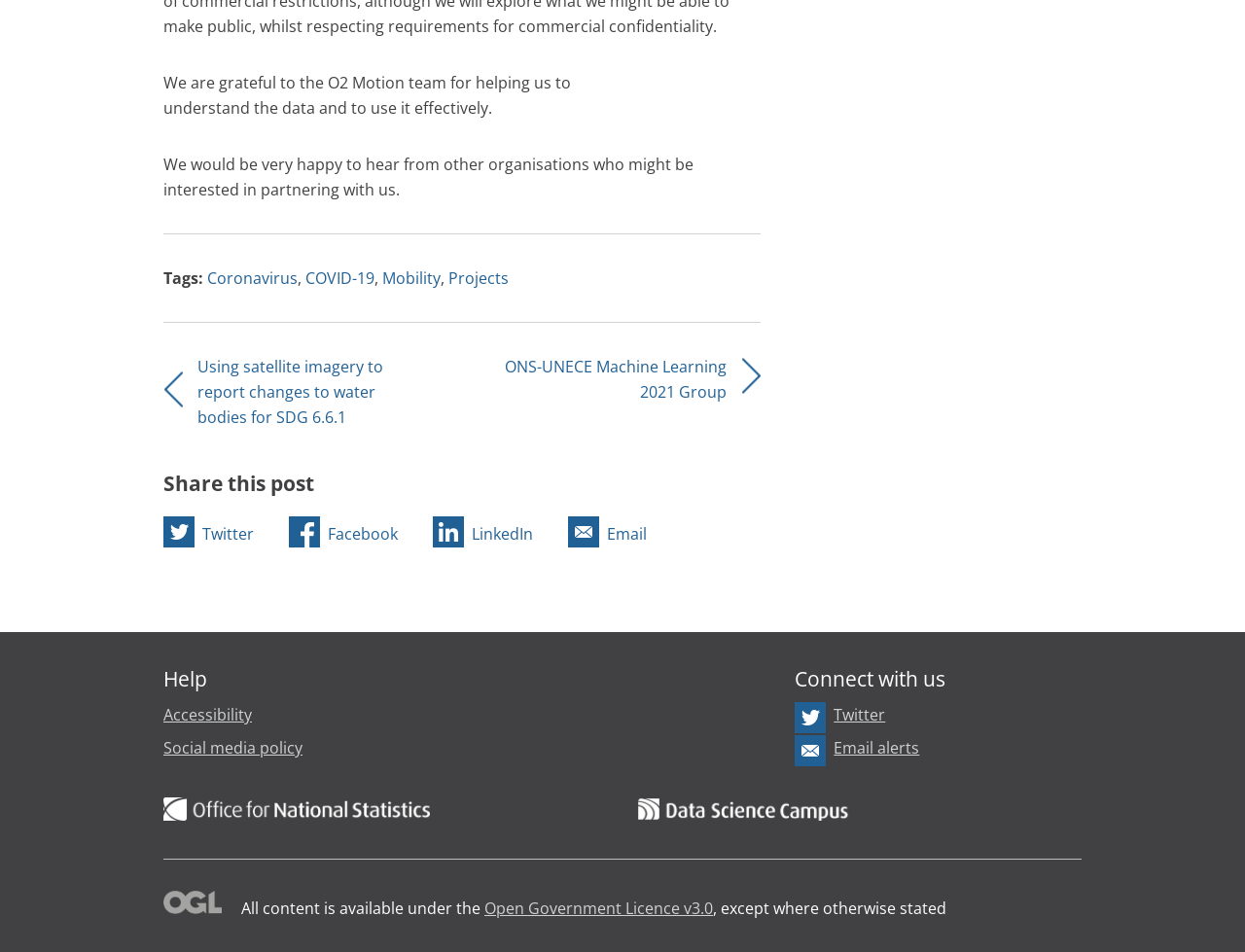Find the bounding box coordinates for the area that should be clicked to accomplish the instruction: "Read the 'Share this post' section".

[0.131, 0.492, 0.611, 0.526]